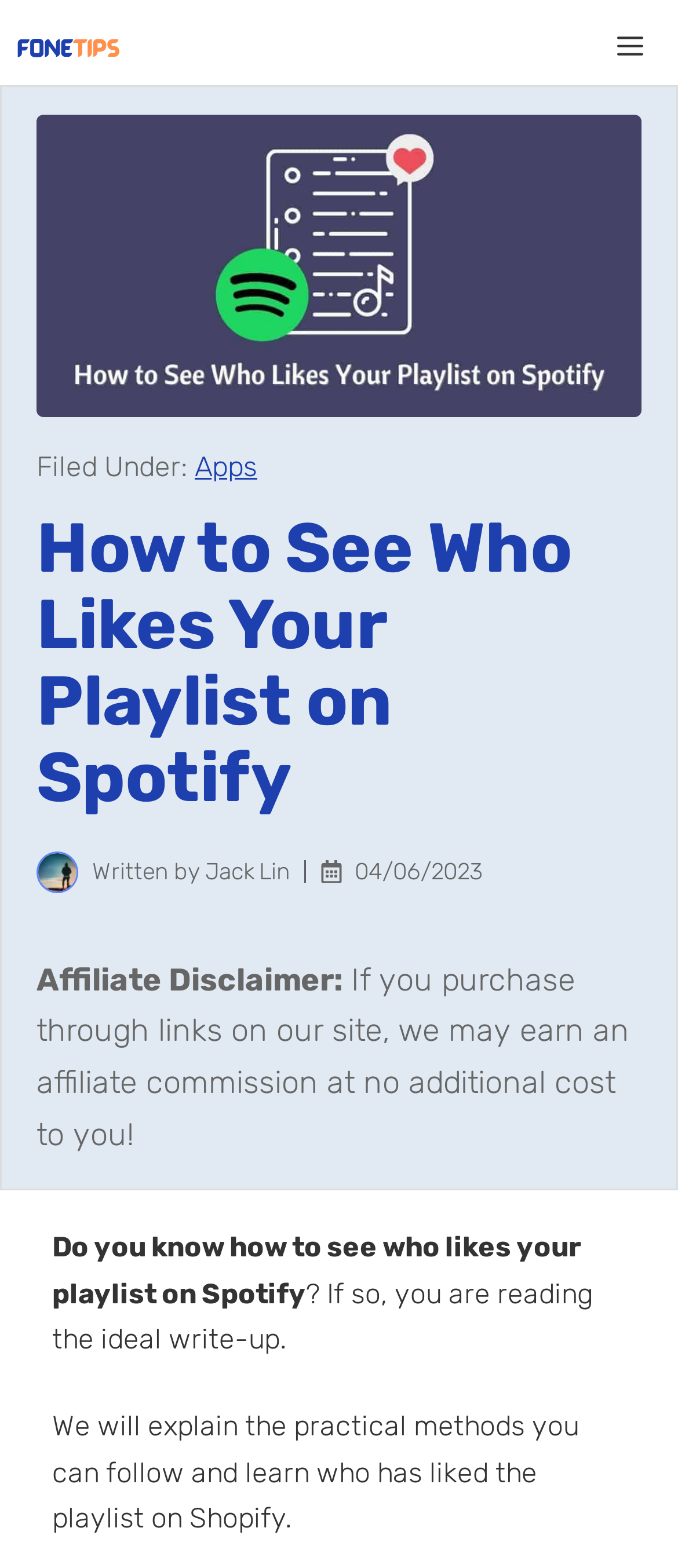Respond to the following question using a concise word or phrase: 
What is the author's name of the article?

Jack Lin